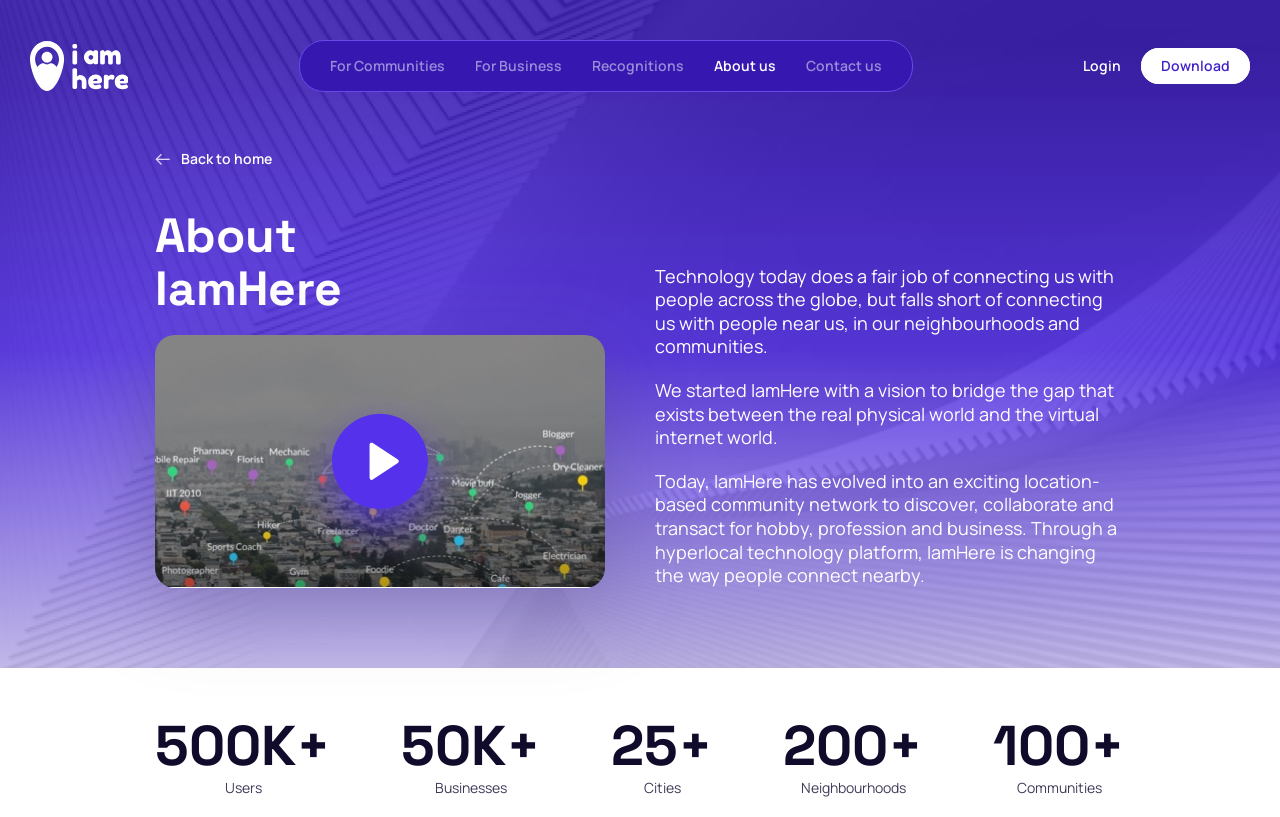Carefully observe the image and respond to the question with a detailed answer:
How many users are on IamHere?

The heading '500K+' with the StaticText 'Users' below it indicates that there are more than 500,000 users on IamHere.